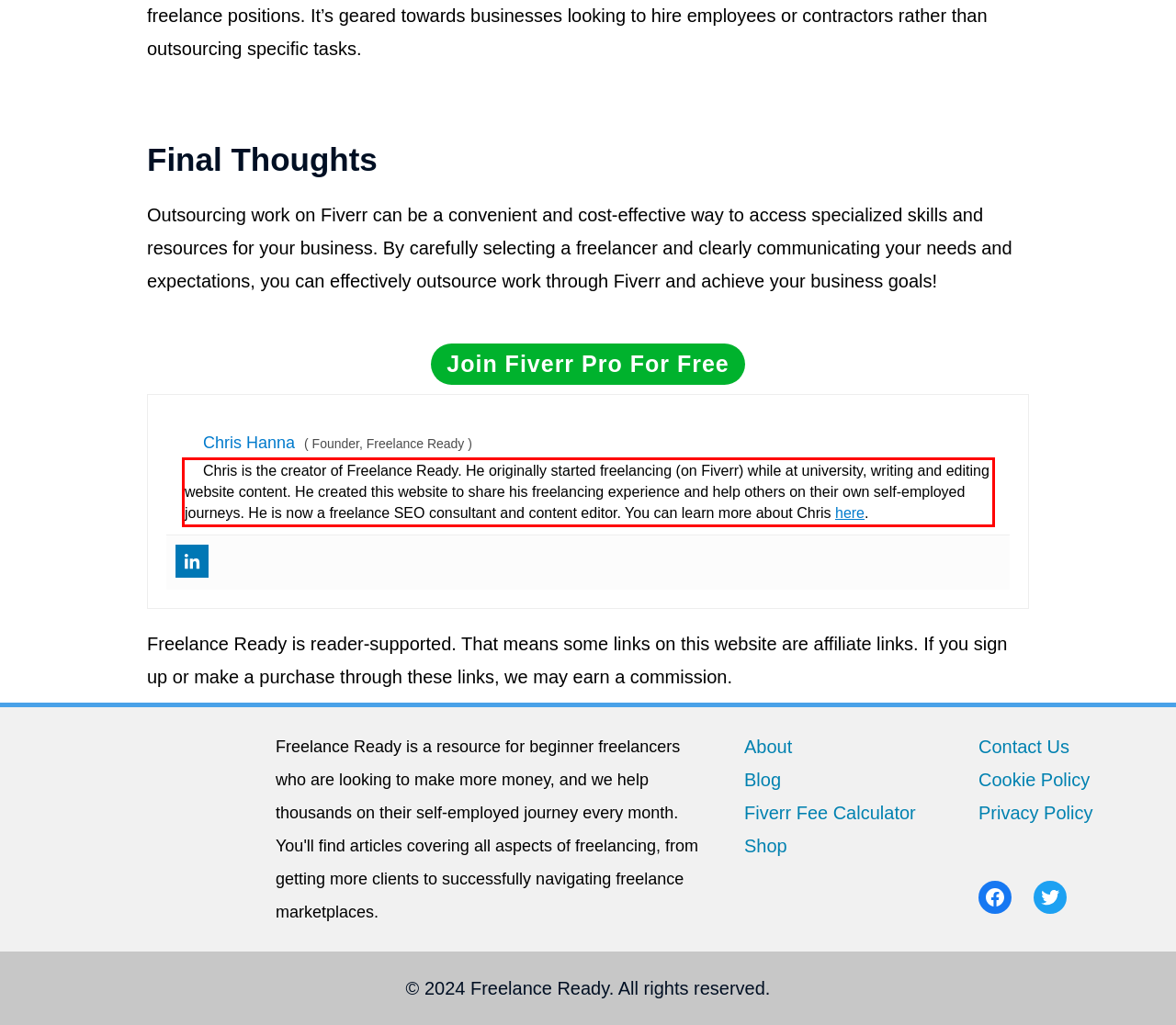Given a screenshot of a webpage, identify the red bounding box and perform OCR to recognize the text within that box.

Chris is the creator of Freelance Ready. He originally started freelancing (on Fiverr) while at university, writing and editing website content. He created this website to share his freelancing experience and help others on their own self-employed journeys. He is now a freelance SEO consultant and content editor. You can learn more about Chris here.